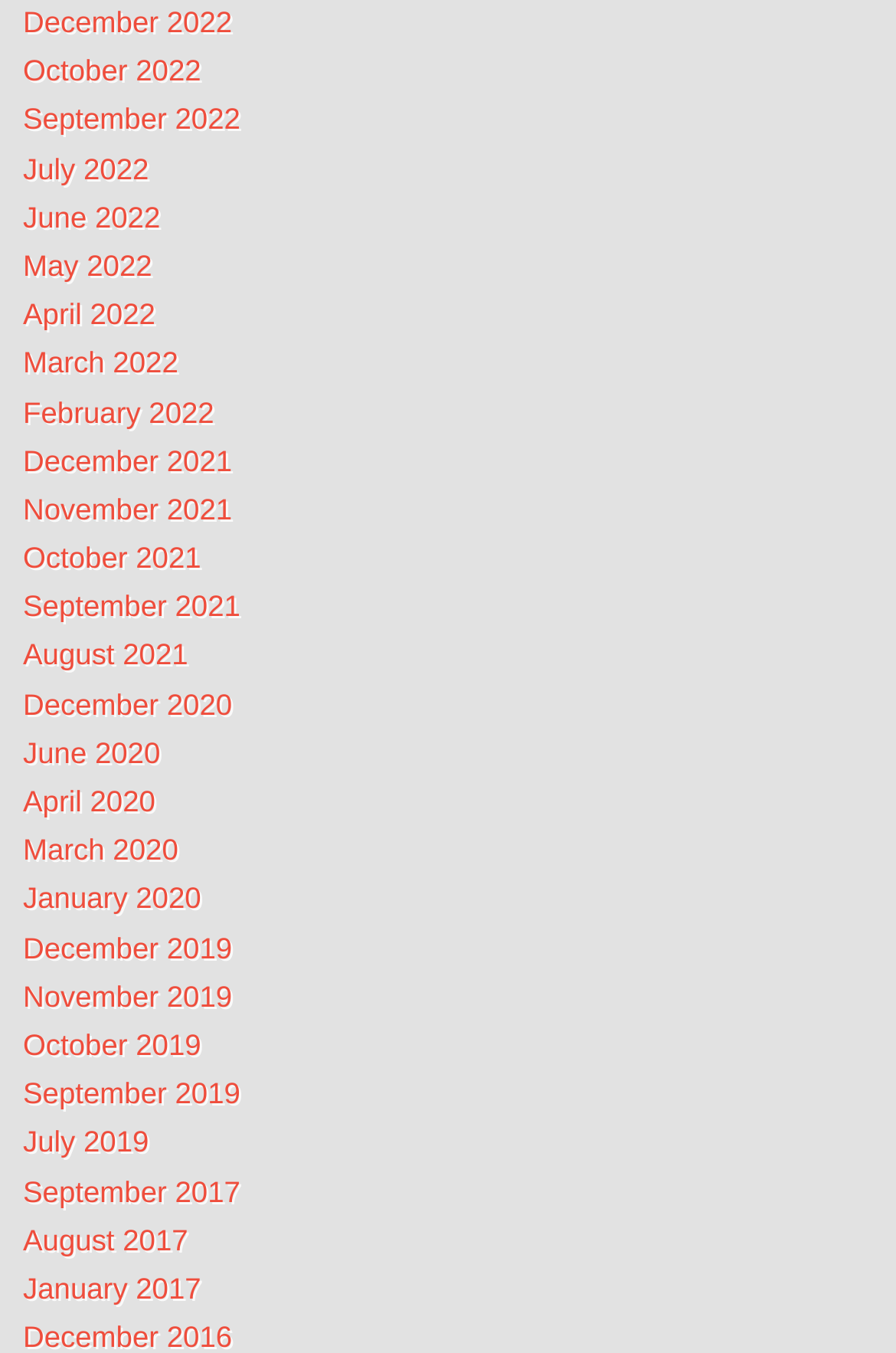Select the bounding box coordinates of the element I need to click to carry out the following instruction: "View December 2022".

[0.026, 0.003, 0.259, 0.029]